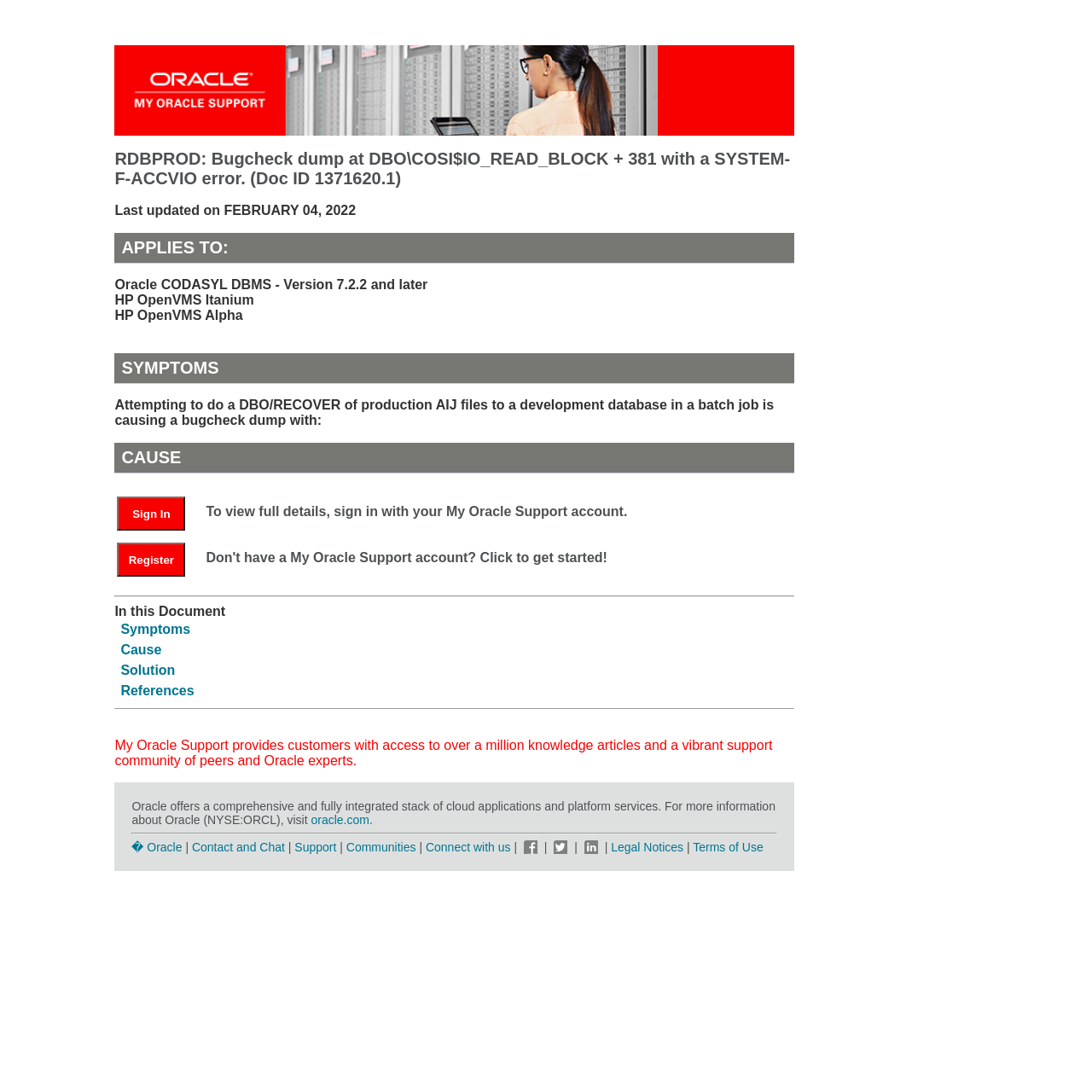Identify and extract the main heading from the webpage.

RDBPROD: Bugcheck dump at DBO\COSI$IO_READ_BLOCK + 381 with a SYSTEM-F-ACCVIO error. (Doc ID 1371620.1)